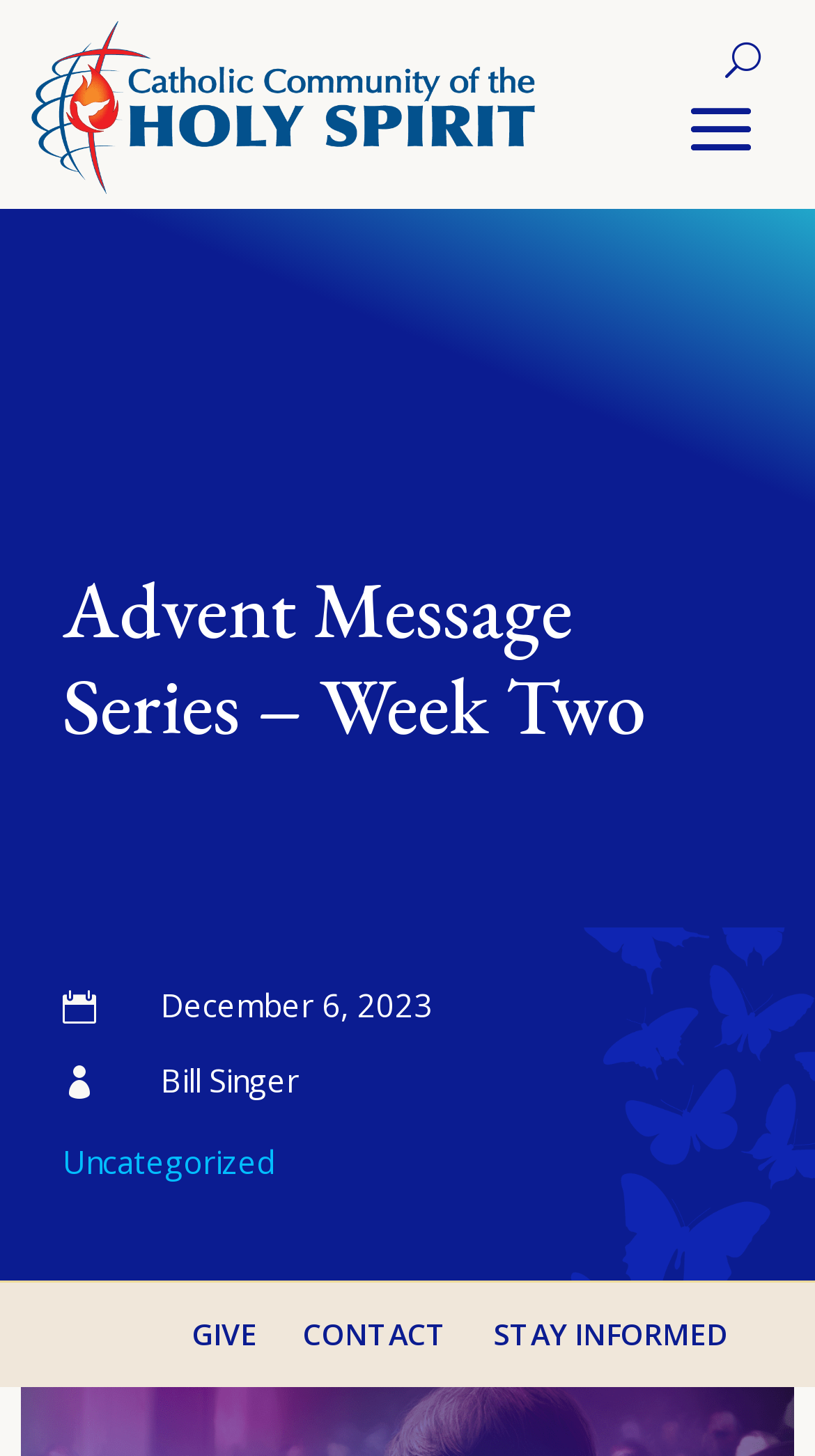Offer a detailed explanation of the webpage layout and contents.

The webpage is about the Advent Message Series, specifically Week Two, from the Catholic Community of the Holy Spirit. At the top left, there is a link with no text. To the right of it, there is a button with the letter "U". 

Below these elements, the title "Advent Message Series – Week Two" is prominently displayed as a heading. 

Underneath the title, there are two tables with static text and links. The first table contains an icon, the date "December 6, 2023", and no other text. The second table has another icon and a link to "Bill Singer". 

At the bottom of the page, there are three links aligned horizontally: "GIVE" on the left, "CONTACT" in the middle, and "STAY INFORMED" on the right. Above these links, there is another link titled "Uncategorized".